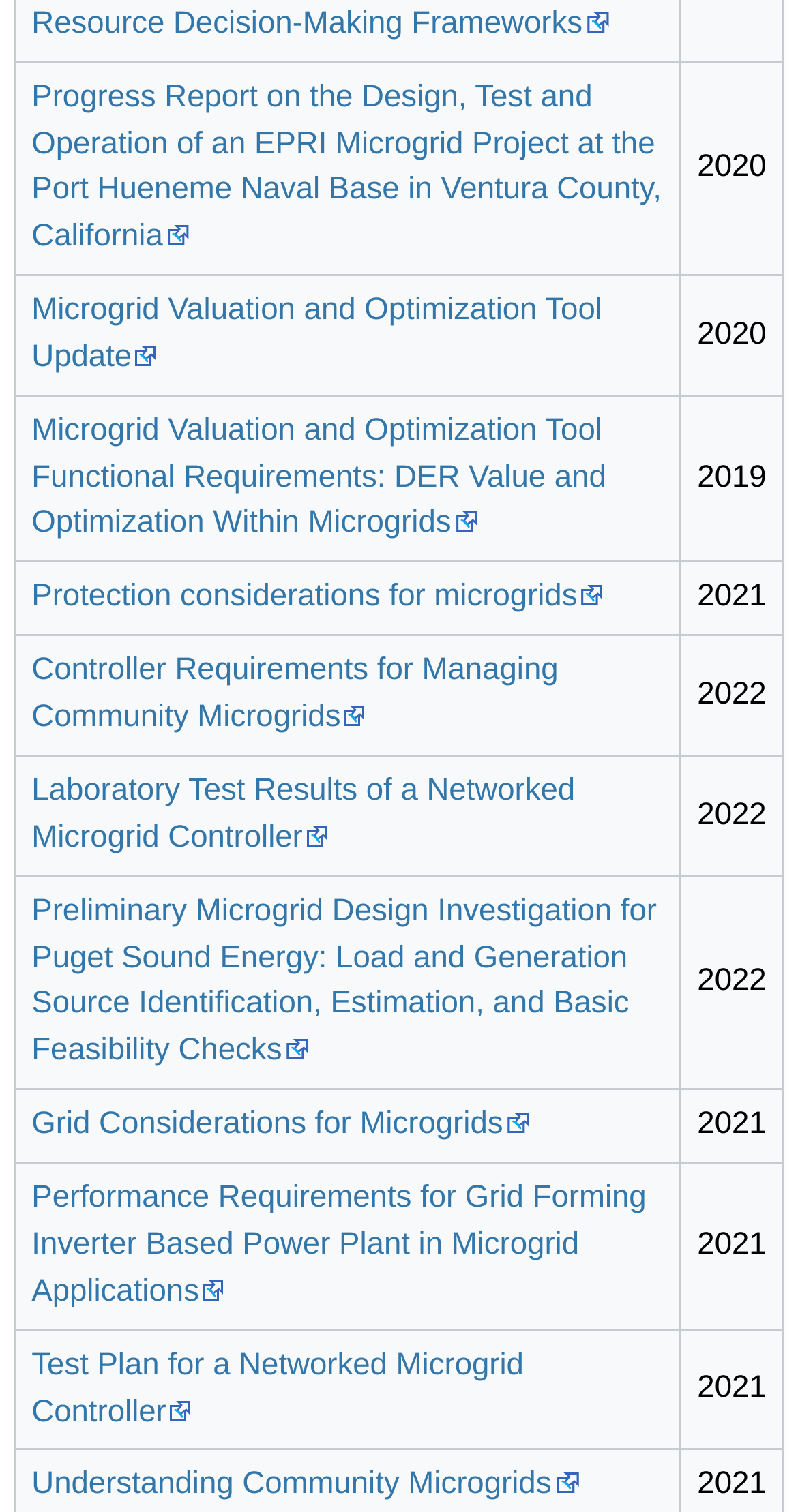Provide the bounding box coordinates of the UI element that matches the description: "Positioning".

None